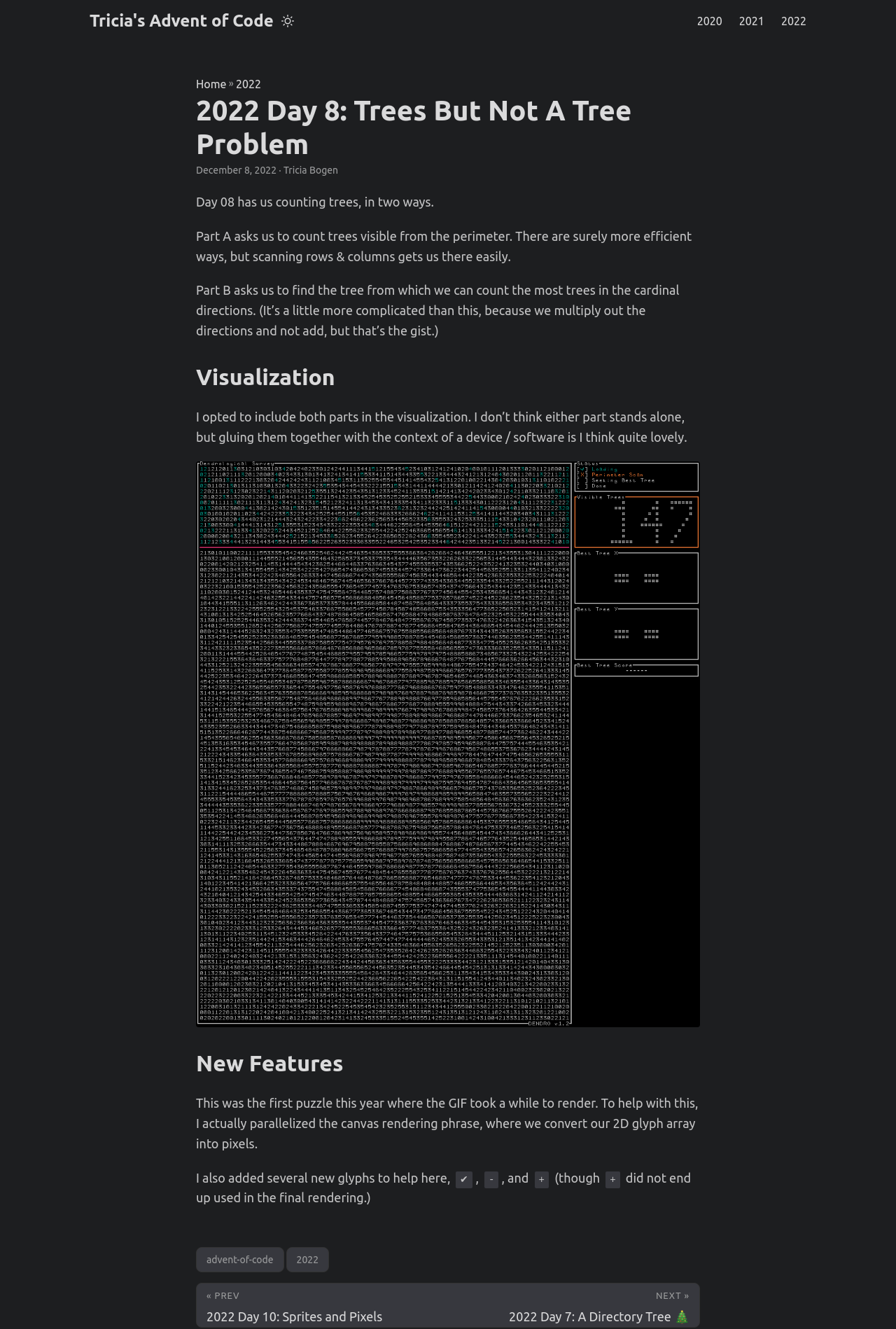Please provide the bounding box coordinates for the UI element as described: "title="(Alt + T)"". The coordinates must be four floats between 0 and 1, represented as [left, top, right, bottom].

[0.311, 0.0, 0.33, 0.032]